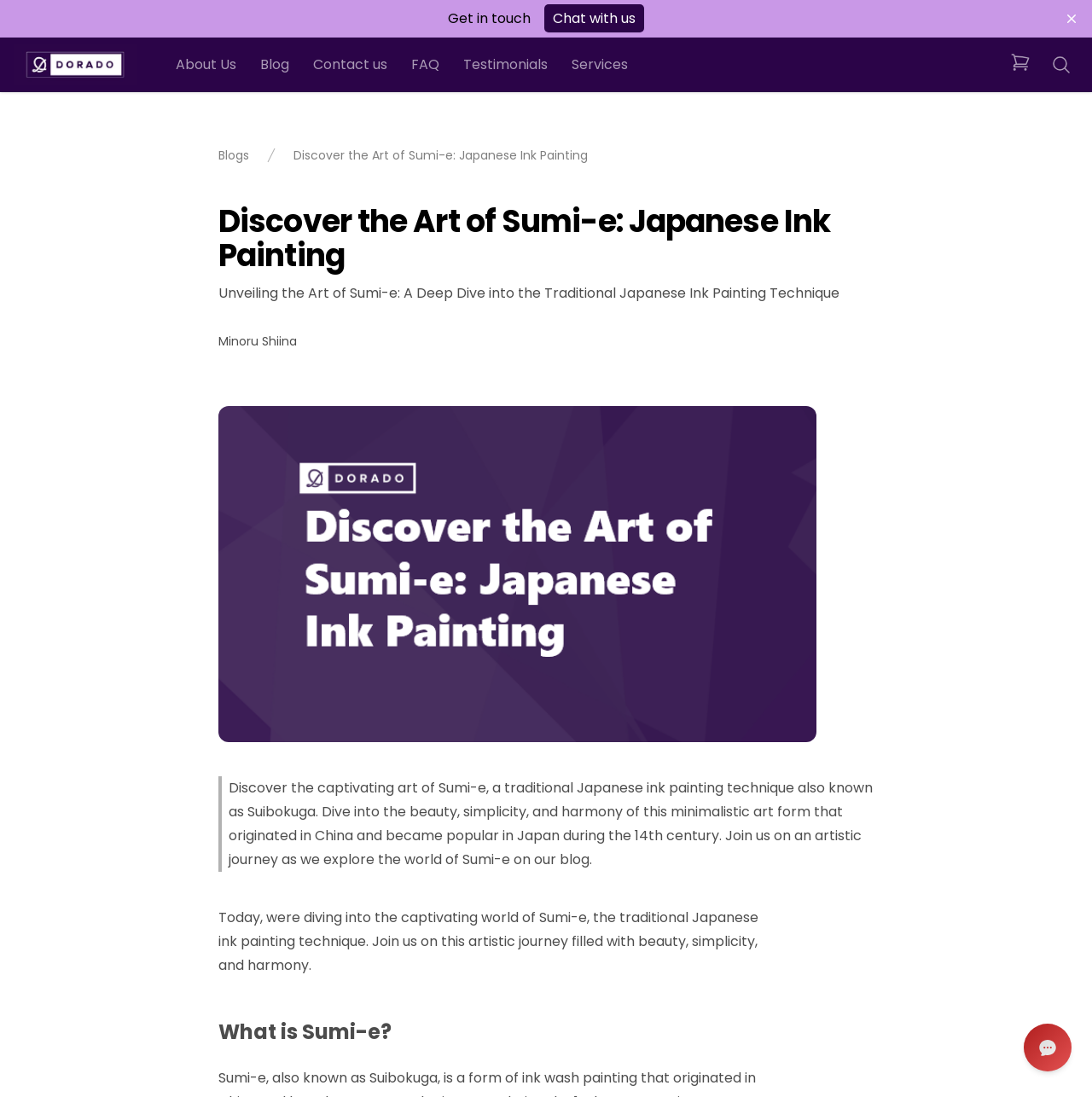Highlight the bounding box coordinates of the element you need to click to perform the following instruction: "Learn about Minoru Shiina."

[0.2, 0.303, 0.272, 0.319]